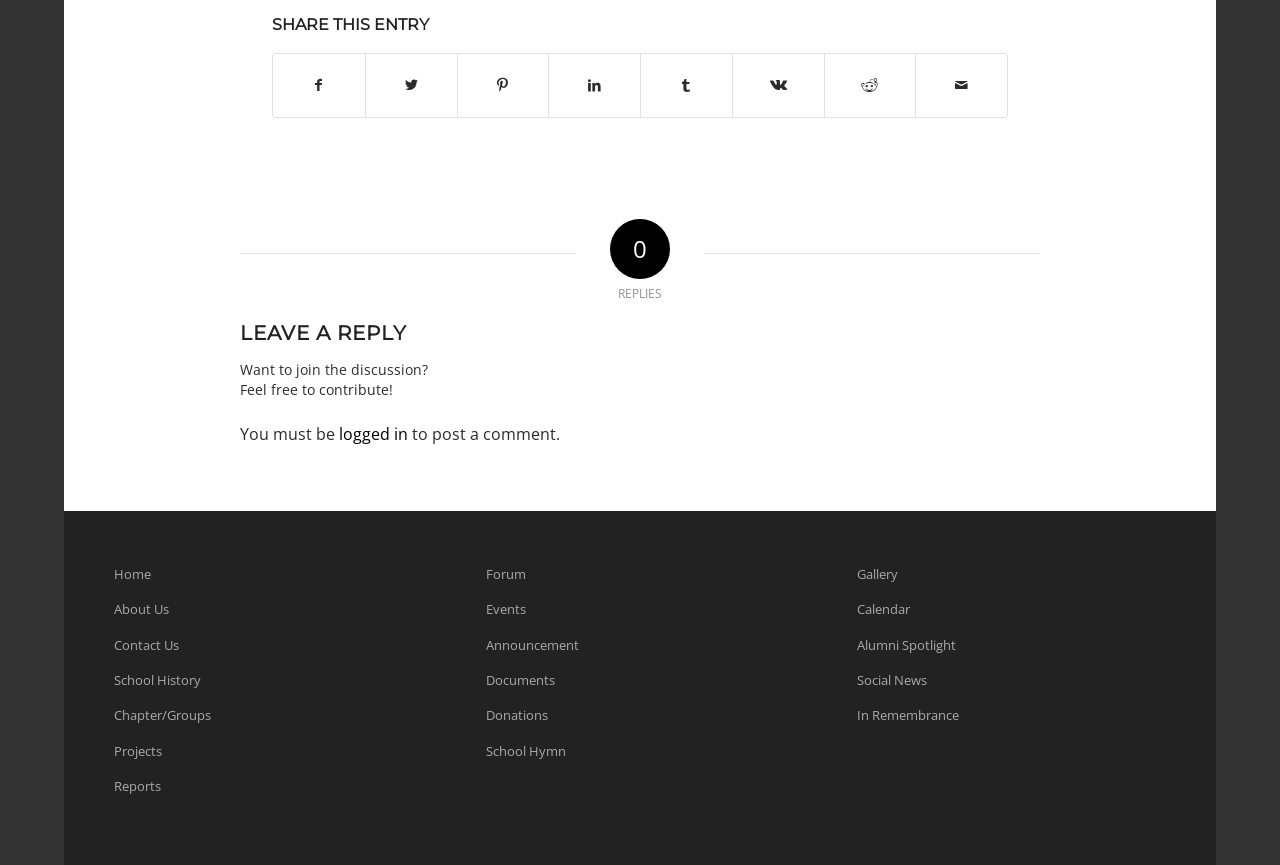Based on the image, please elaborate on the answer to the following question:
How many links are there in the middle section?

The middle section contains 12 links, including 'Forum', 'Events', 'Announcement', and others, which provide access to different types of content and functionality on the website.